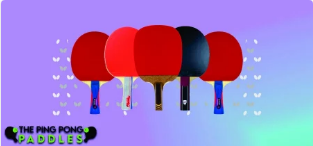Respond to the question below with a single word or phrase: What is the color of the logo at the bottom of the image?

Green and black